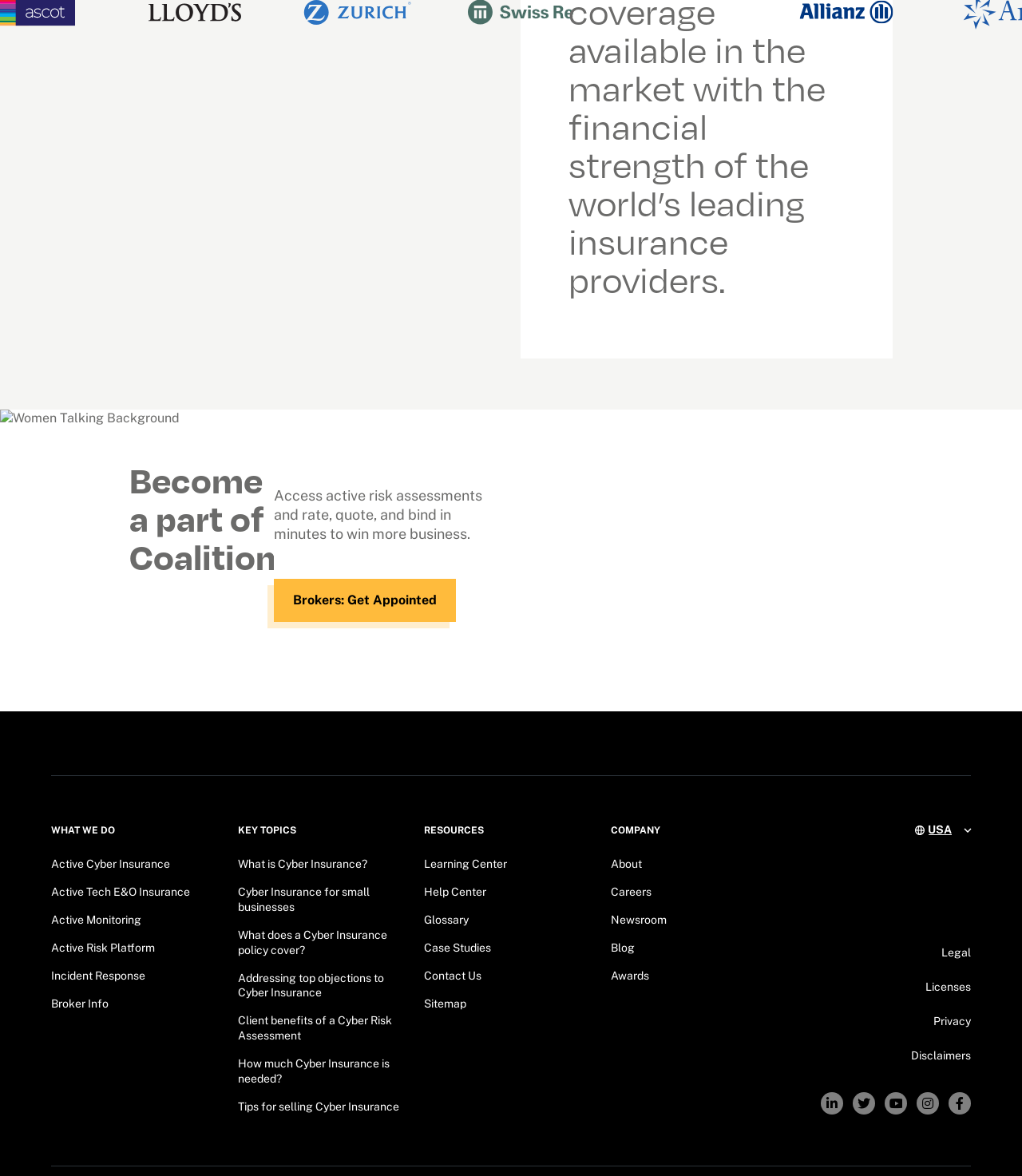Identify the bounding box coordinates of the clickable region necessary to fulfill the following instruction: "Share on Twitter". The bounding box coordinates should be four float numbers between 0 and 1, i.e., [left, top, right, bottom].

None